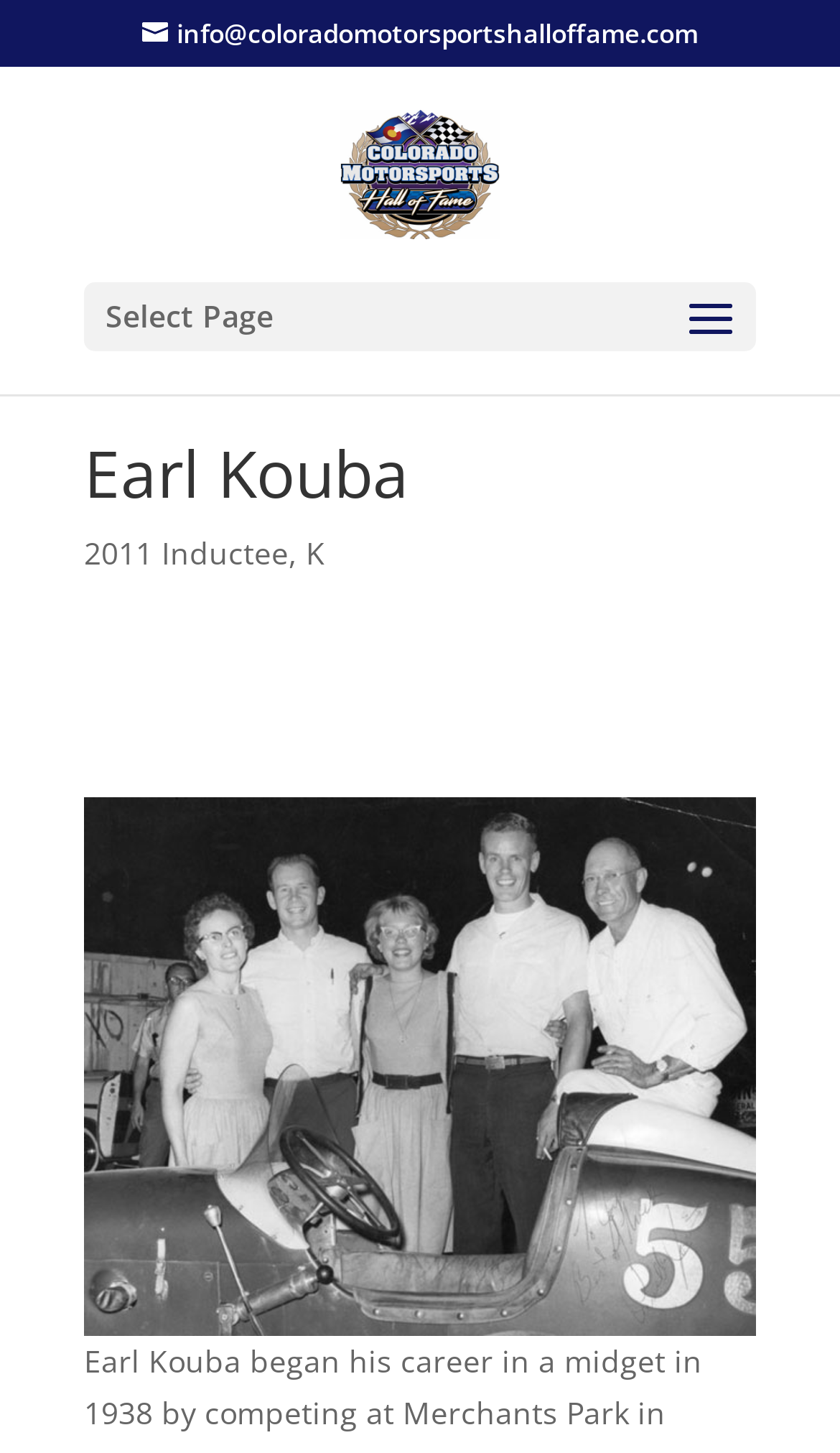Identify the bounding box of the UI element that matches this description: "alt="Colorado Motorsports Hall of Fame"".

[0.406, 0.103, 0.594, 0.132]